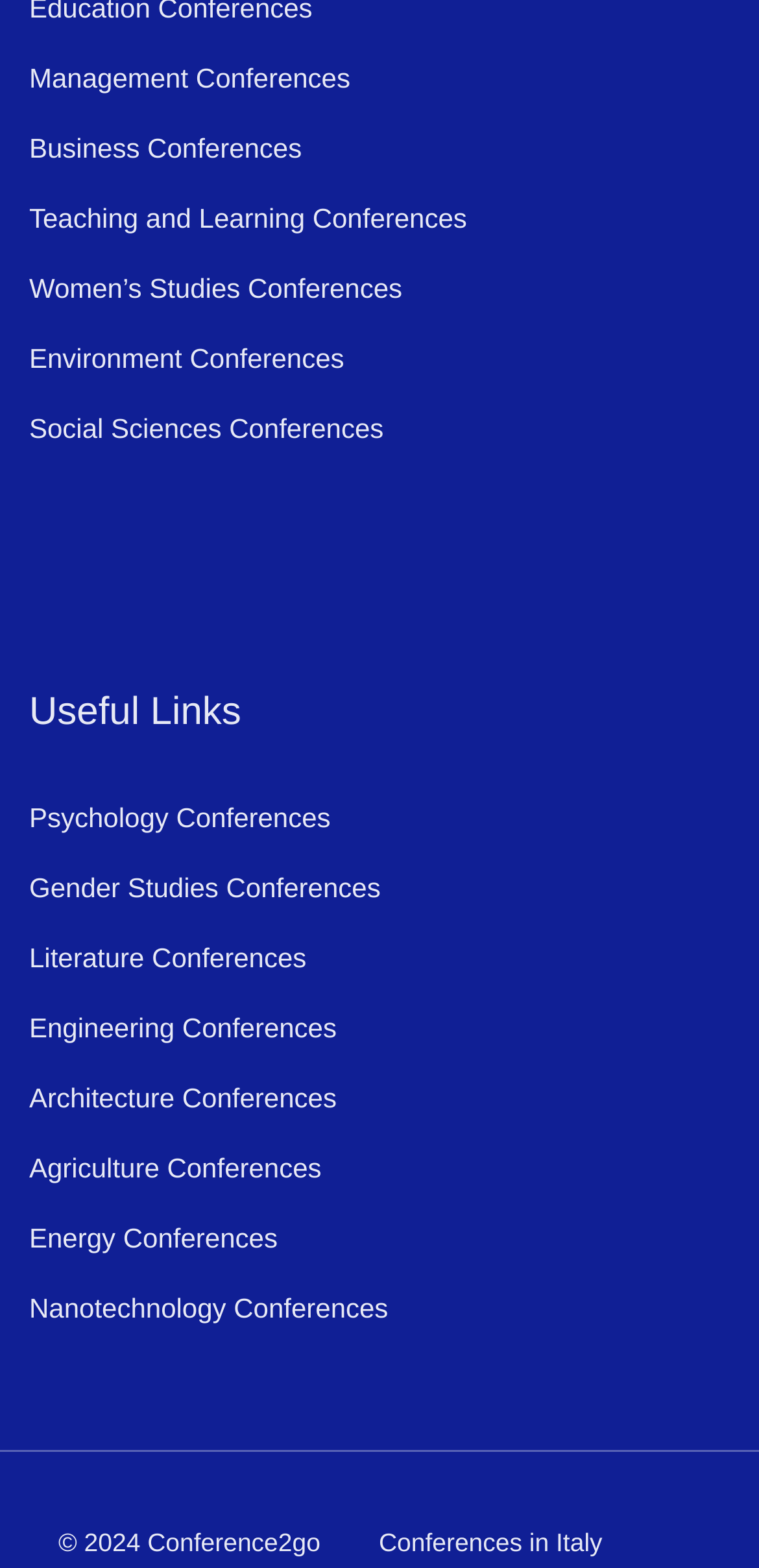How many elements are there under the 'Useful Links' heading?
Based on the image, provide a one-word or brief-phrase response.

13